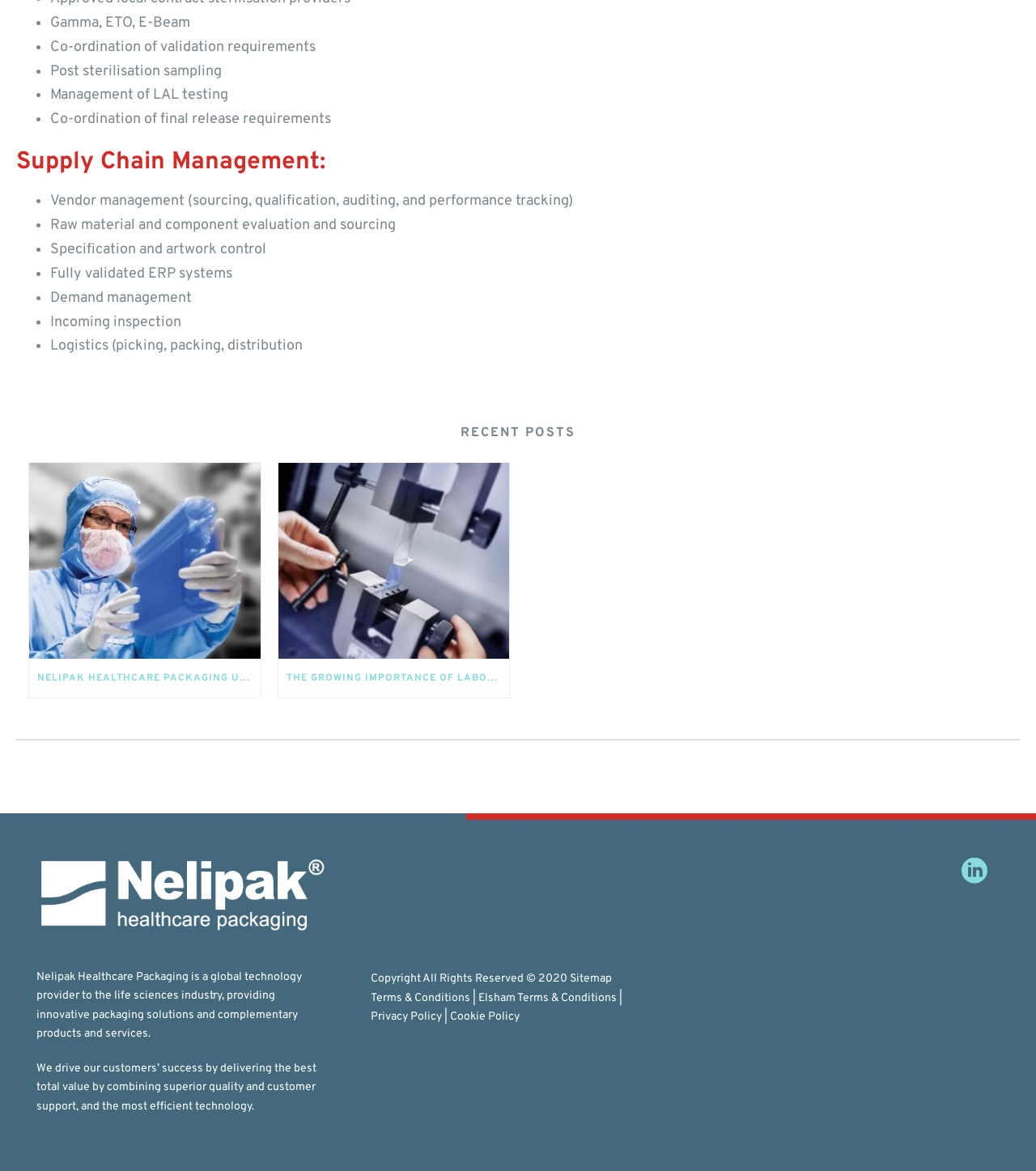Find the bounding box coordinates of the area that needs to be clicked in order to achieve the following instruction: "Follow Us on linkedin". The coordinates should be specified as four float numbers between 0 and 1, i.e., [left, top, right, bottom].

[0.928, 0.733, 0.953, 0.758]